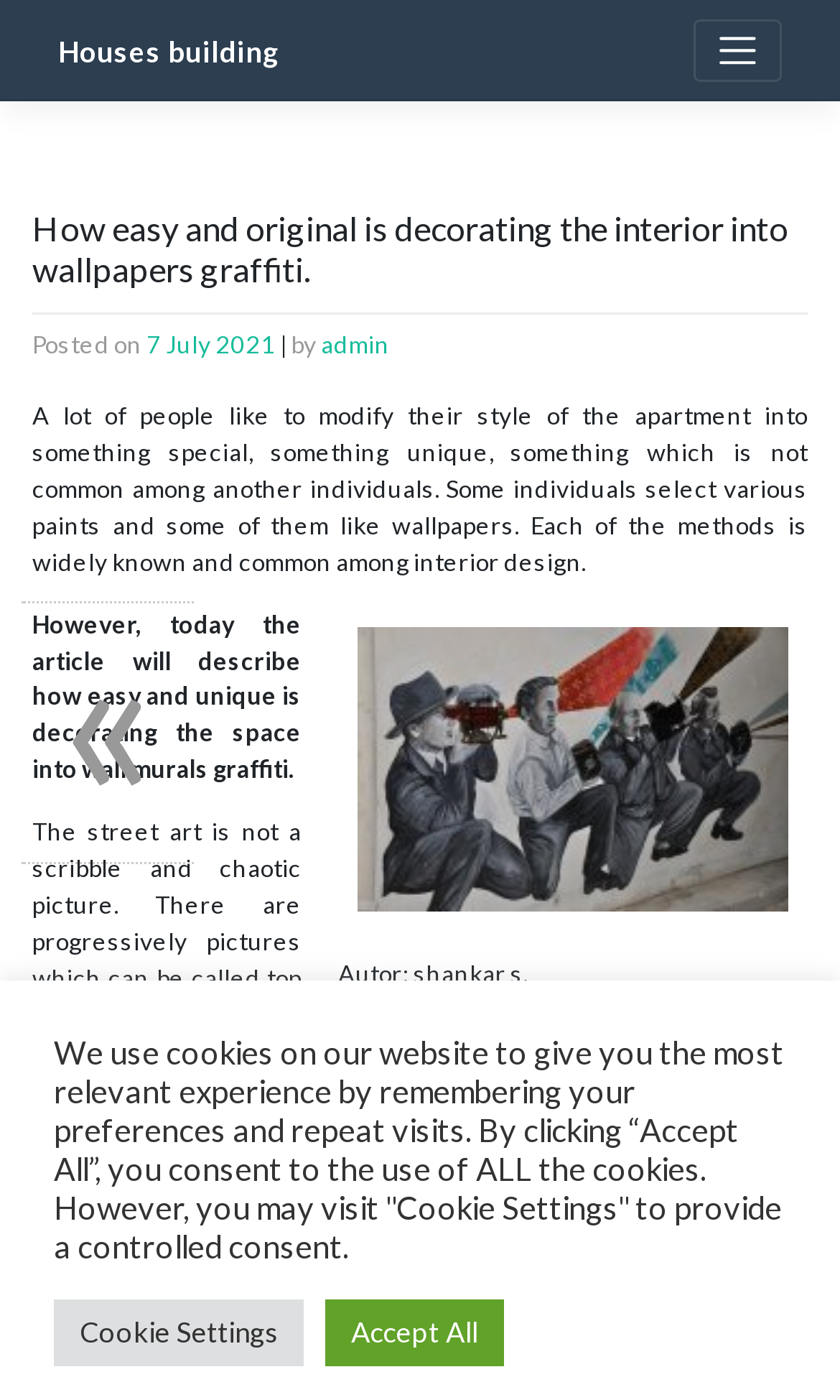Articulate a detailed summary of the webpage's content and design.

This webpage is about decorating interior spaces with unique and original designs, specifically focusing on wallpapers and graffiti. At the top left, there is a link to "Houses building" and a button to toggle navigation. Below this, there is a header section with a heading that reads "How easy and original is decorating the interior into wallpapers graffiti." This section also includes the date "7 July 2021" and the author "admin".

The main content of the webpage starts with a paragraph of text that discusses how people like to modify their apartment styles, mentioning paints and wallpapers as common methods. This text is positioned at the top center of the page. Below this, there is an image of a wall mural, taking up most of the width of the page.

To the left of the image, there is a block of text that describes the article's focus on decorating with wall murals graffiti. Below this, there is another block of text that explains how to choose the most picturesque and suitable wallpapers for one's interior, including deciding where to place the picture wallpaper and considering the room's size and brightness.

At the bottom of the page, there is a notice about the use of cookies on the website, with buttons to "Accept All" or visit "Cookie Settings" to provide controlled consent.